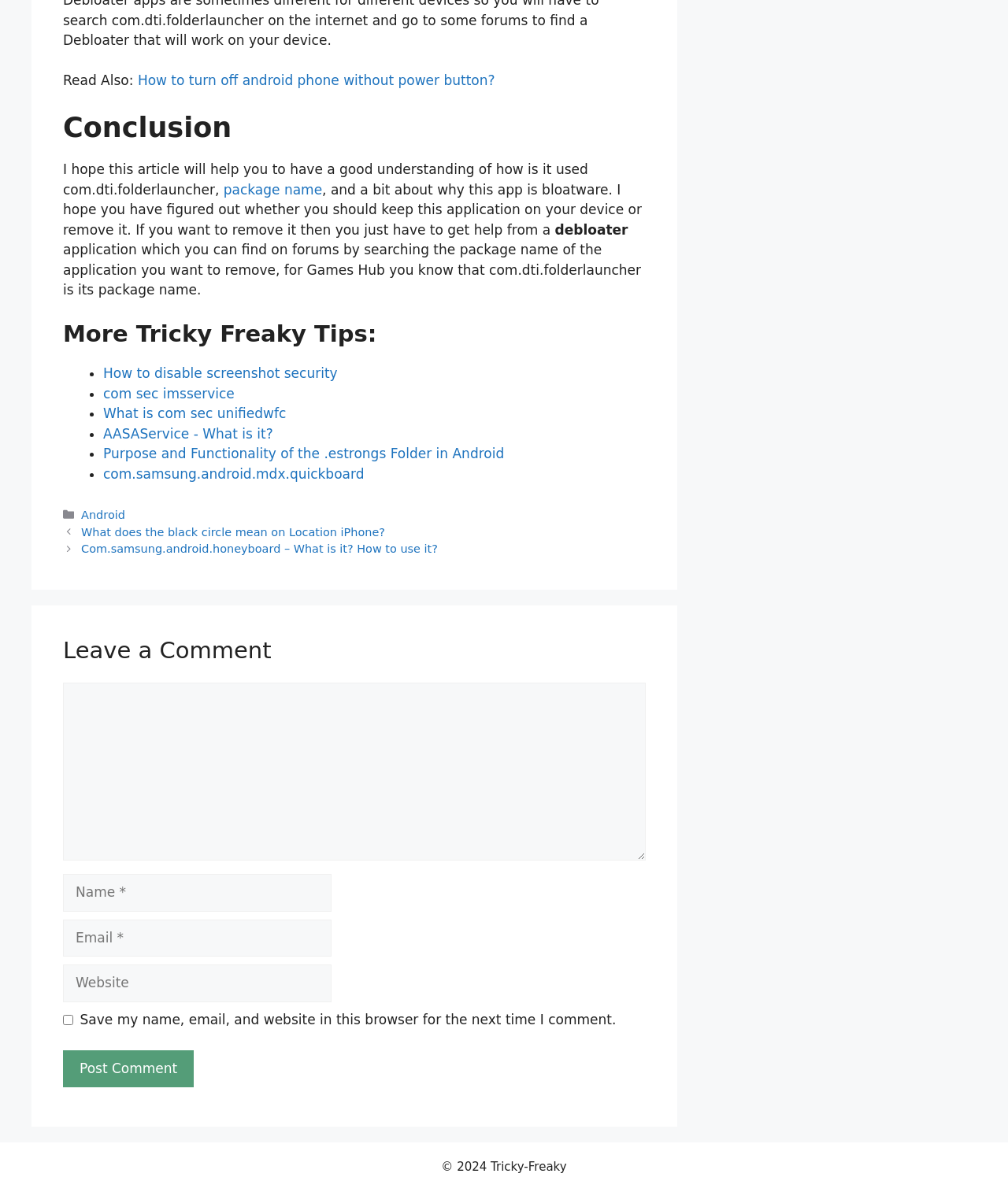Indicate the bounding box coordinates of the clickable region to achieve the following instruction: "Click on 'How to disable screenshot security'."

[0.102, 0.306, 0.335, 0.319]